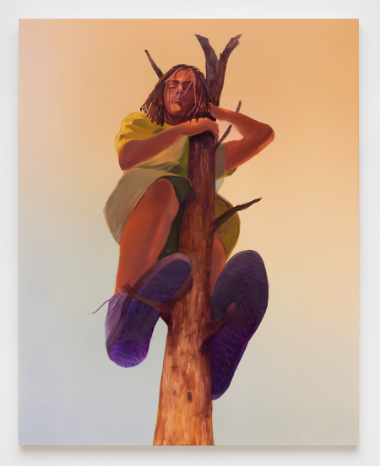What is the medium used in the artwork?
Please look at the screenshot and answer in one word or a short phrase.

Oil and acrylic on canvas